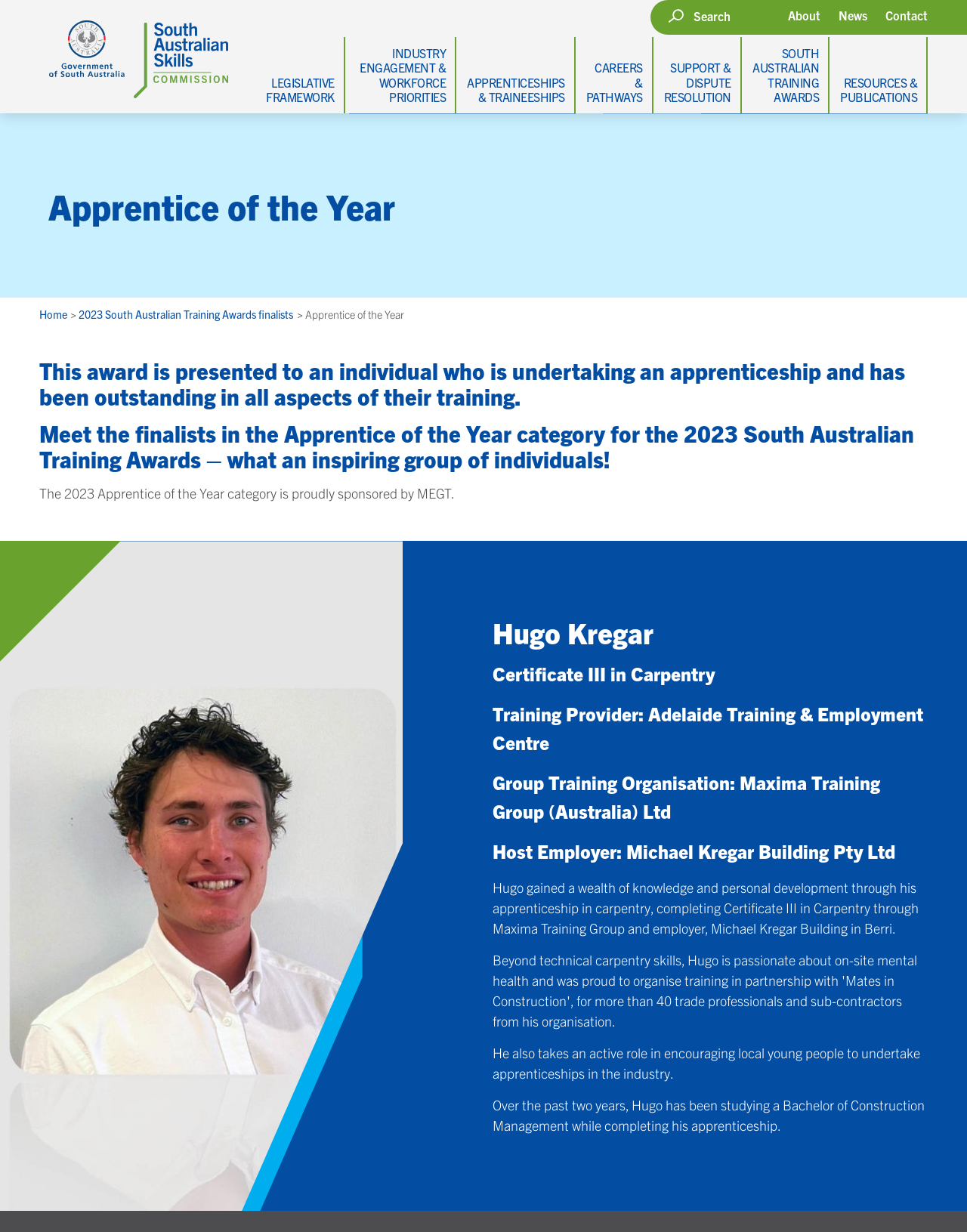What is the name of Hugo Kregar's host employer? From the image, respond with a single word or brief phrase.

Michael Kregar Building Pty Ltd